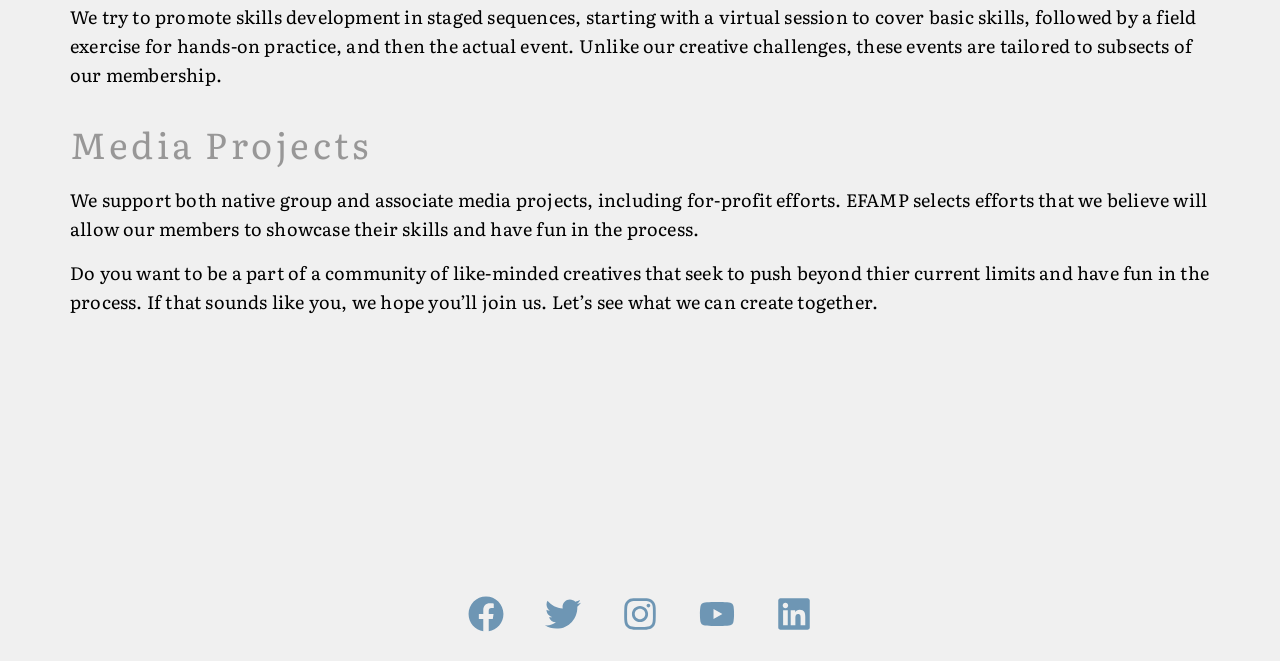Using the elements shown in the image, answer the question comprehensively: What is the purpose of EFAMP?

Based on the text, EFAMP aims to promote skills development in staged sequences, starting with a virtual session, followed by a field exercise, and then the actual event. This suggests that the primary purpose of EFAMP is to help its members develop their skills.